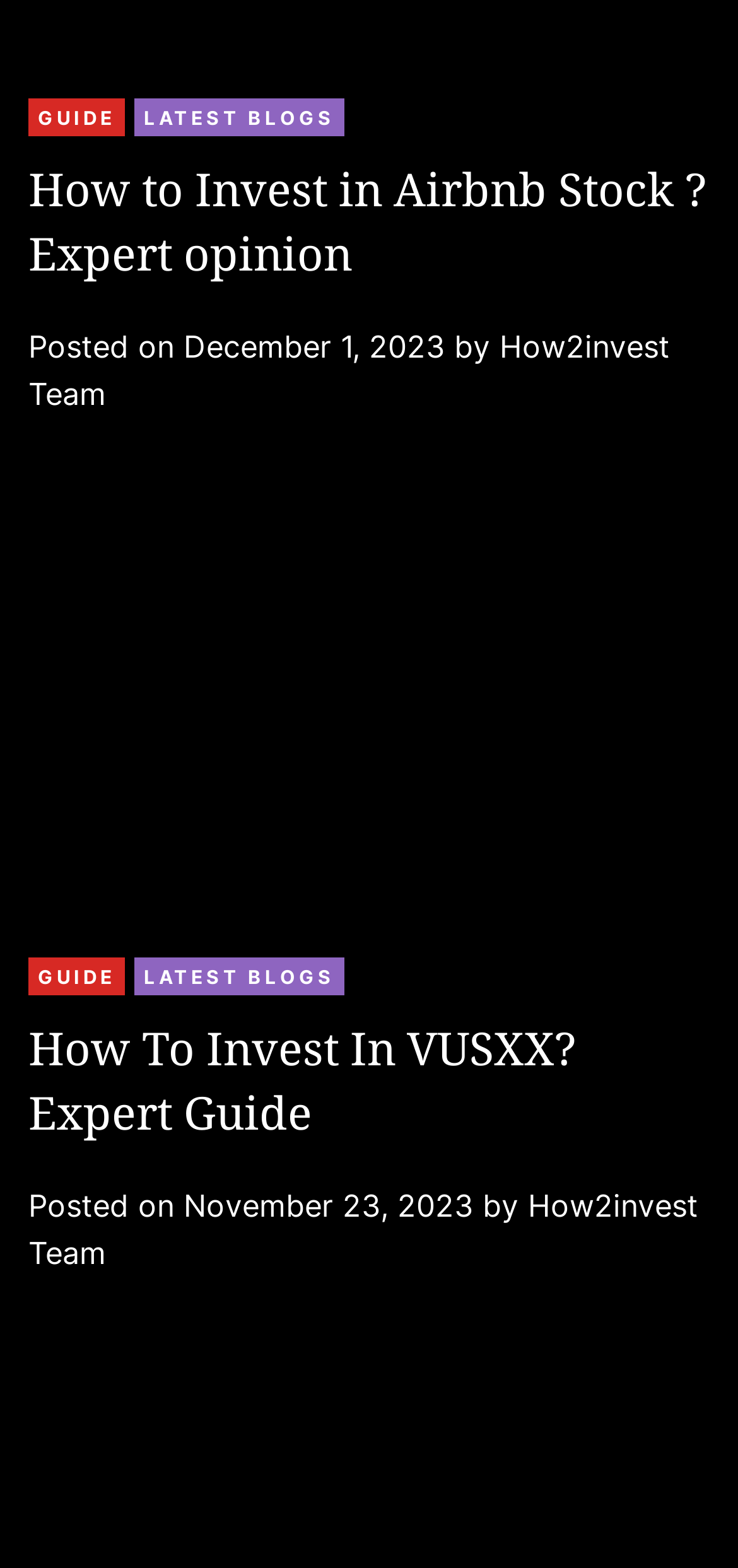Give a one-word or phrase response to the following question: What is the date of the latest article?

December 1, 2023